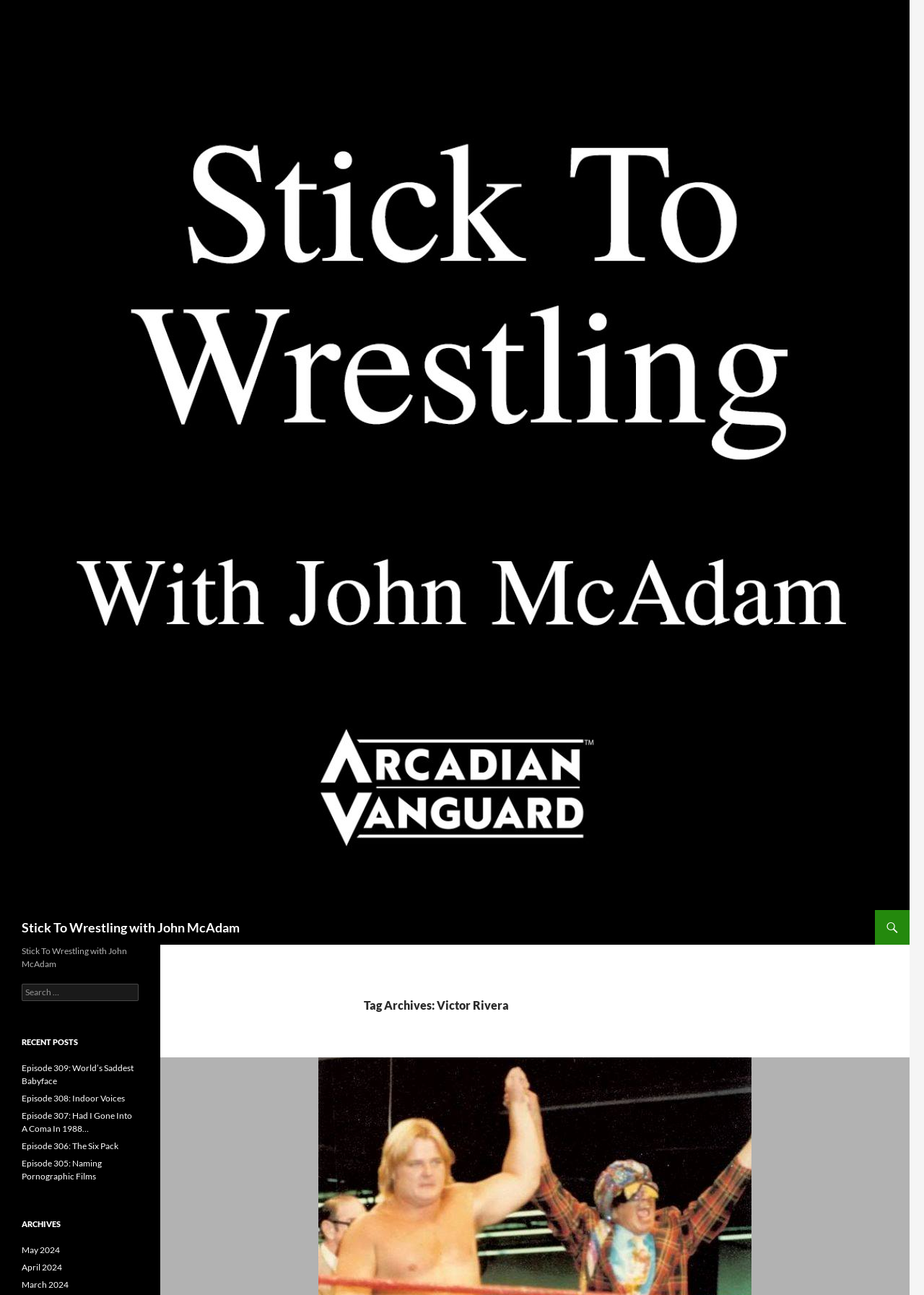Please identify the bounding box coordinates of the clickable area that will fulfill the following instruction: "Go to Episode 309". The coordinates should be in the format of four float numbers between 0 and 1, i.e., [left, top, right, bottom].

[0.023, 0.82, 0.145, 0.839]